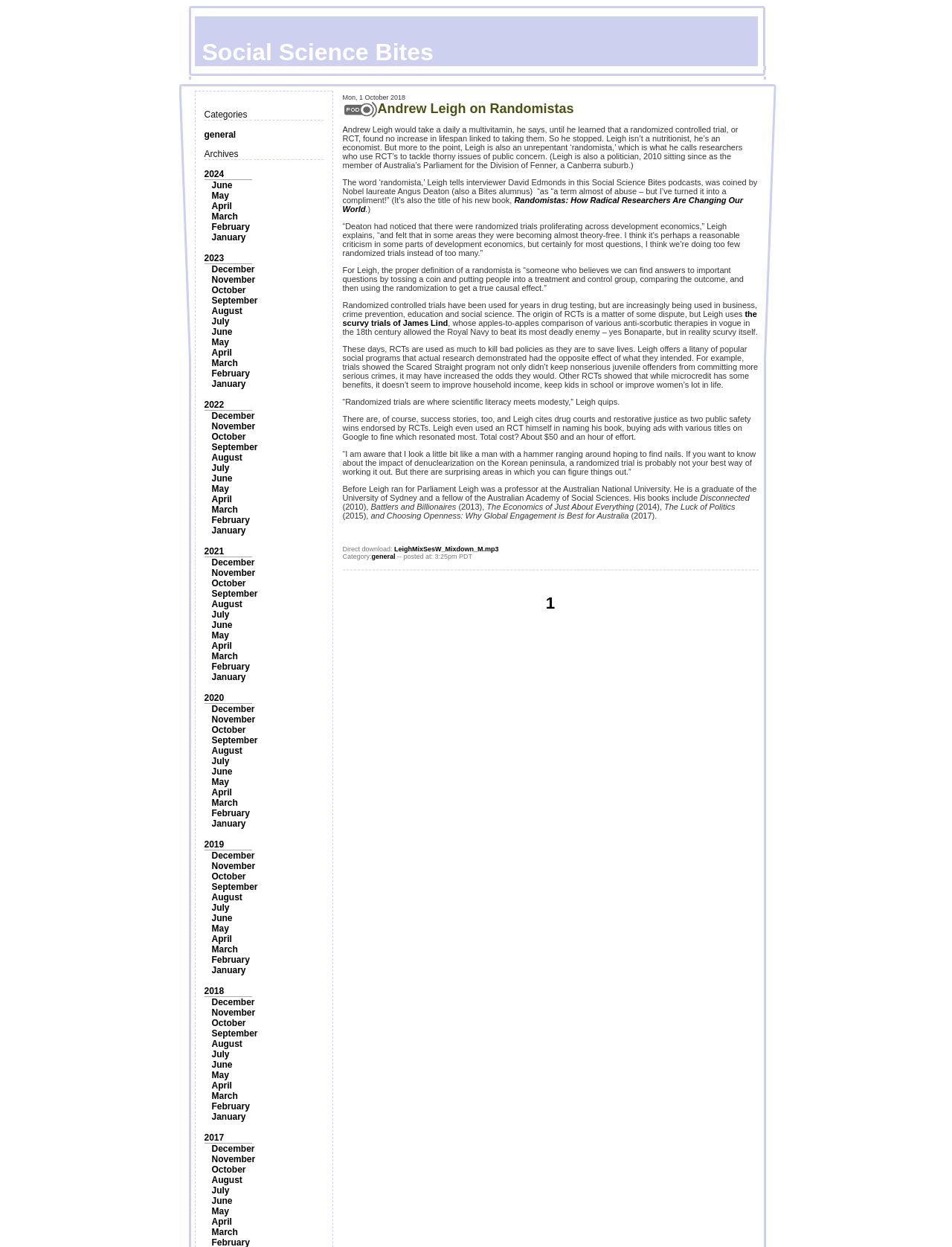Please answer the following question using a single word or phrase: 
Are the archives categorized by general topics?

Yes